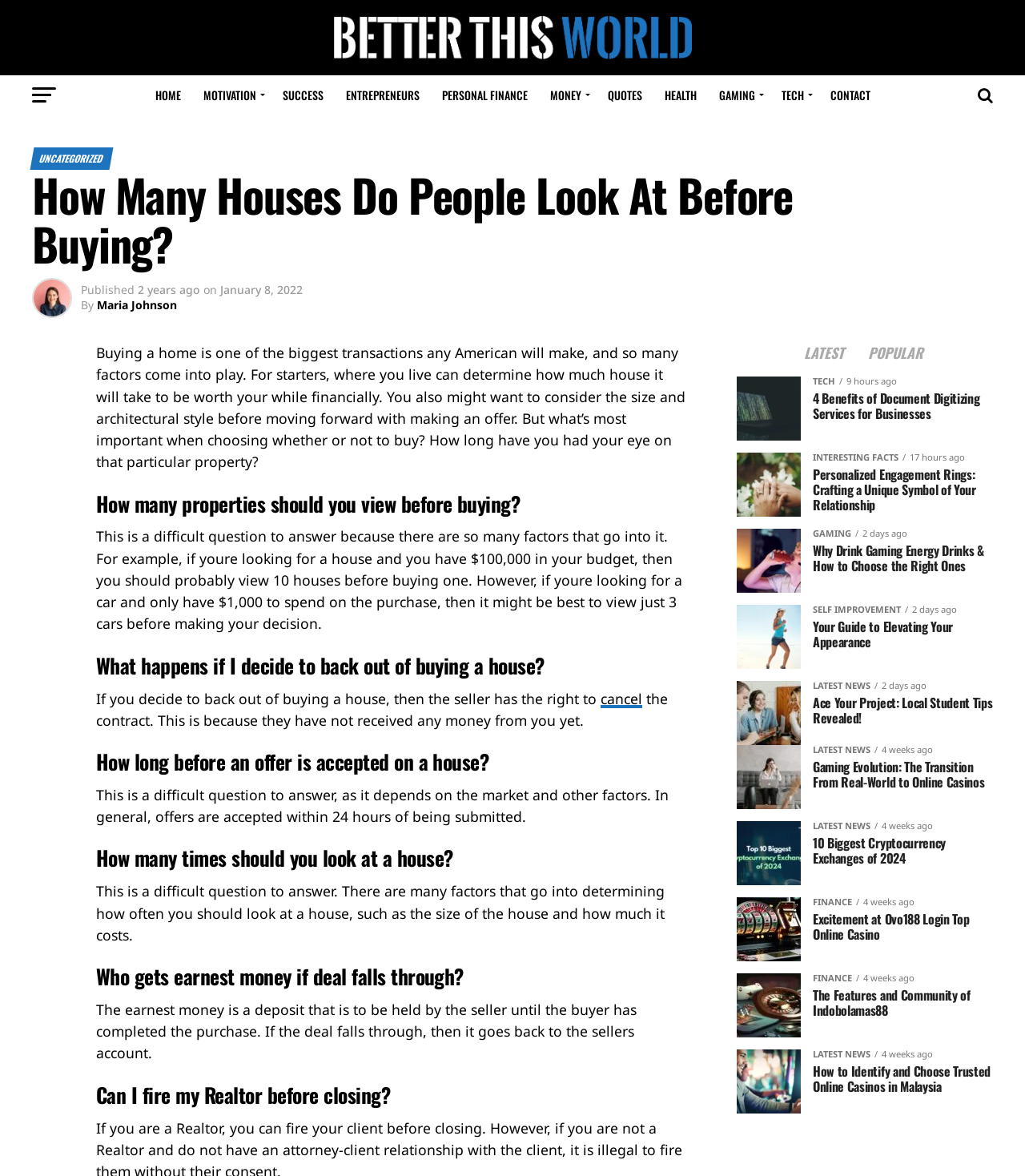Identify the bounding box coordinates of the region I need to click to complete this instruction: "Learn about 'Personalized Engagement Rings'".

[0.793, 0.397, 0.969, 0.436]